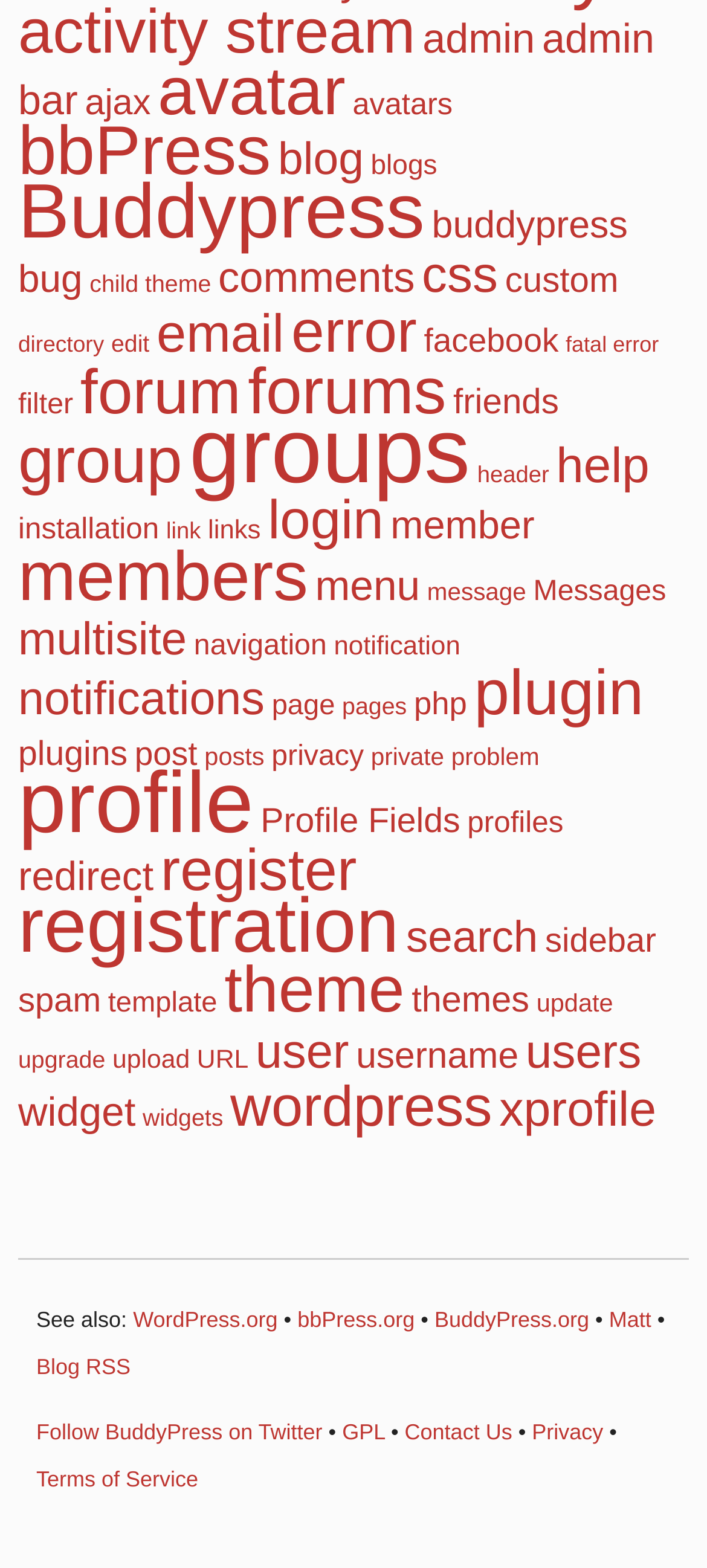Please indicate the bounding box coordinates of the element's region to be clicked to achieve the instruction: "click on admin". Provide the coordinates as four float numbers between 0 and 1, i.e., [left, top, right, bottom].

[0.598, 0.009, 0.757, 0.039]